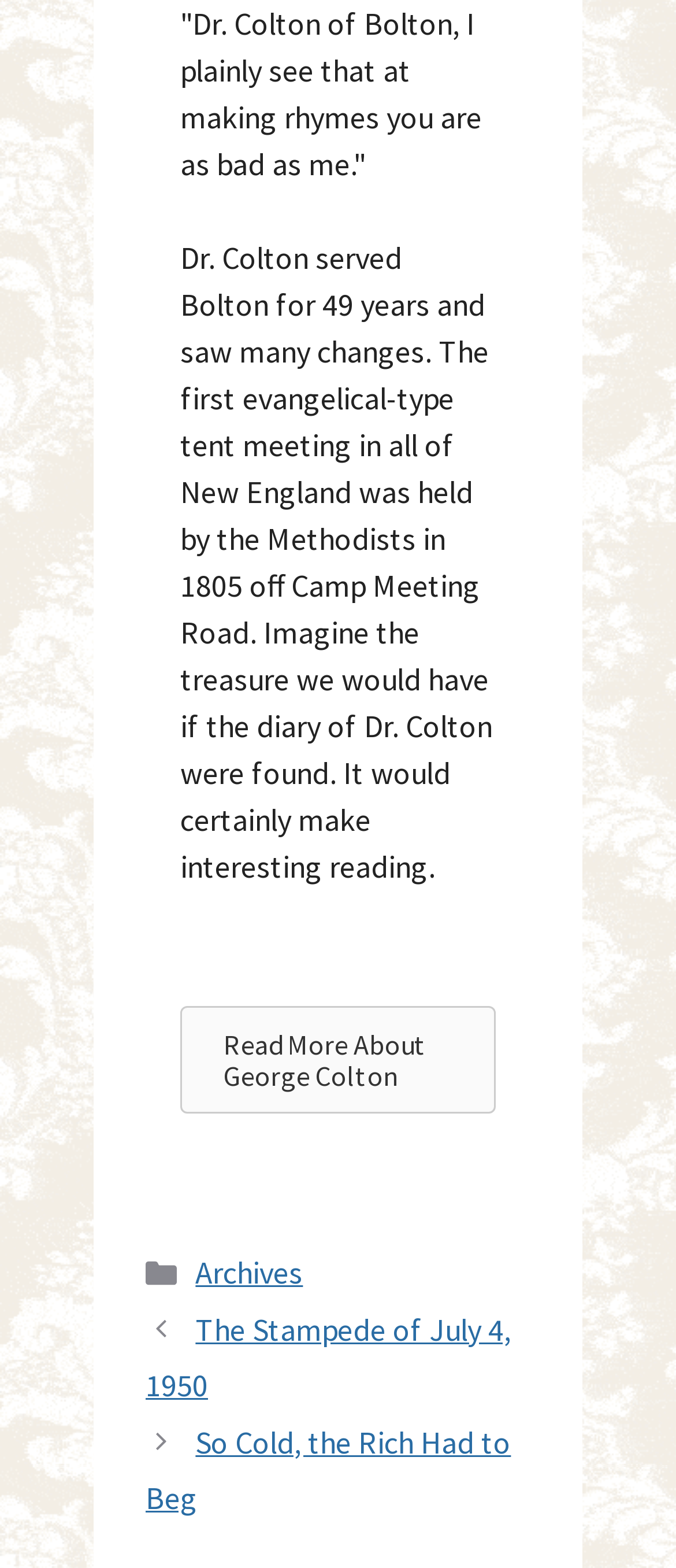What is the location mentioned in the text?
Answer the question with a detailed and thorough explanation.

The location mentioned in the text is Bolton, which is where Dr. Colton served for 49 years.